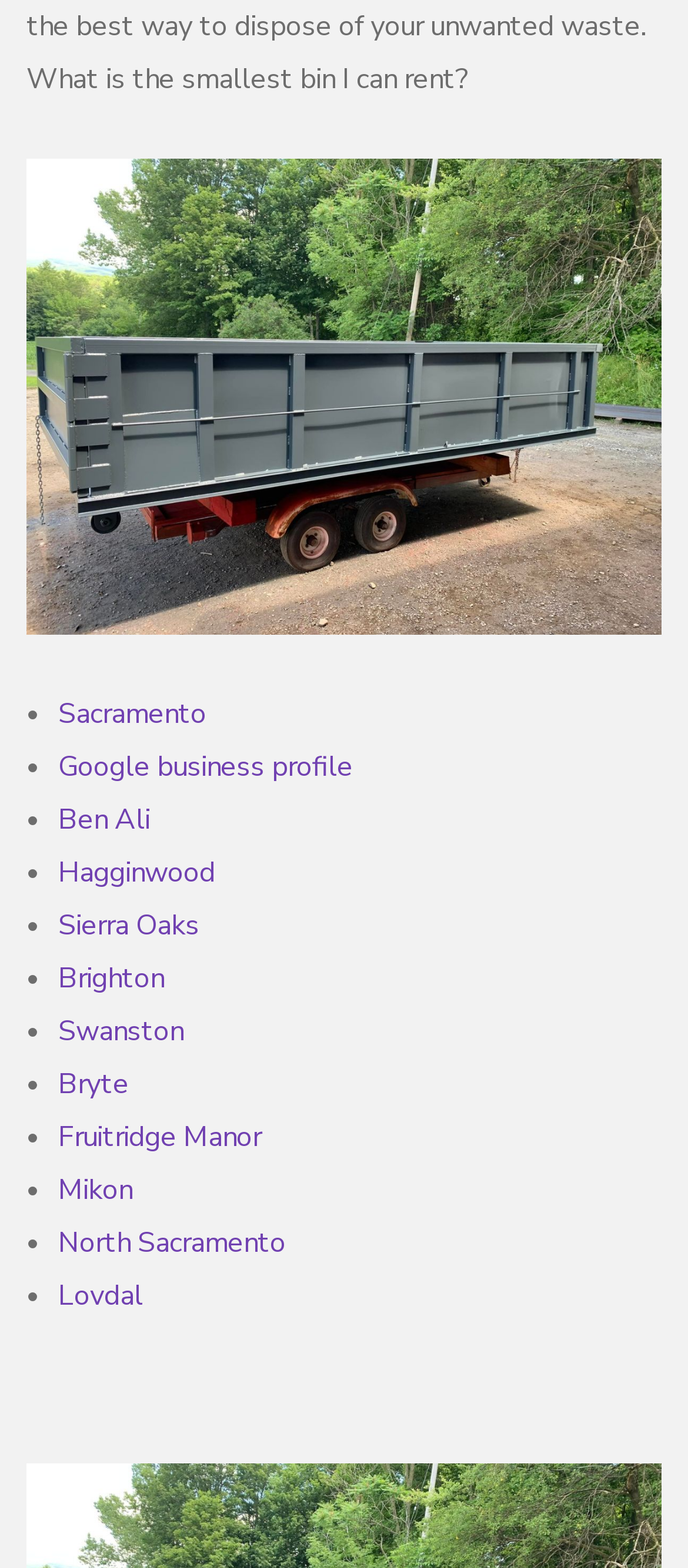Find and indicate the bounding box coordinates of the region you should select to follow the given instruction: "Check out Sierra Oaks".

[0.085, 0.578, 0.29, 0.603]